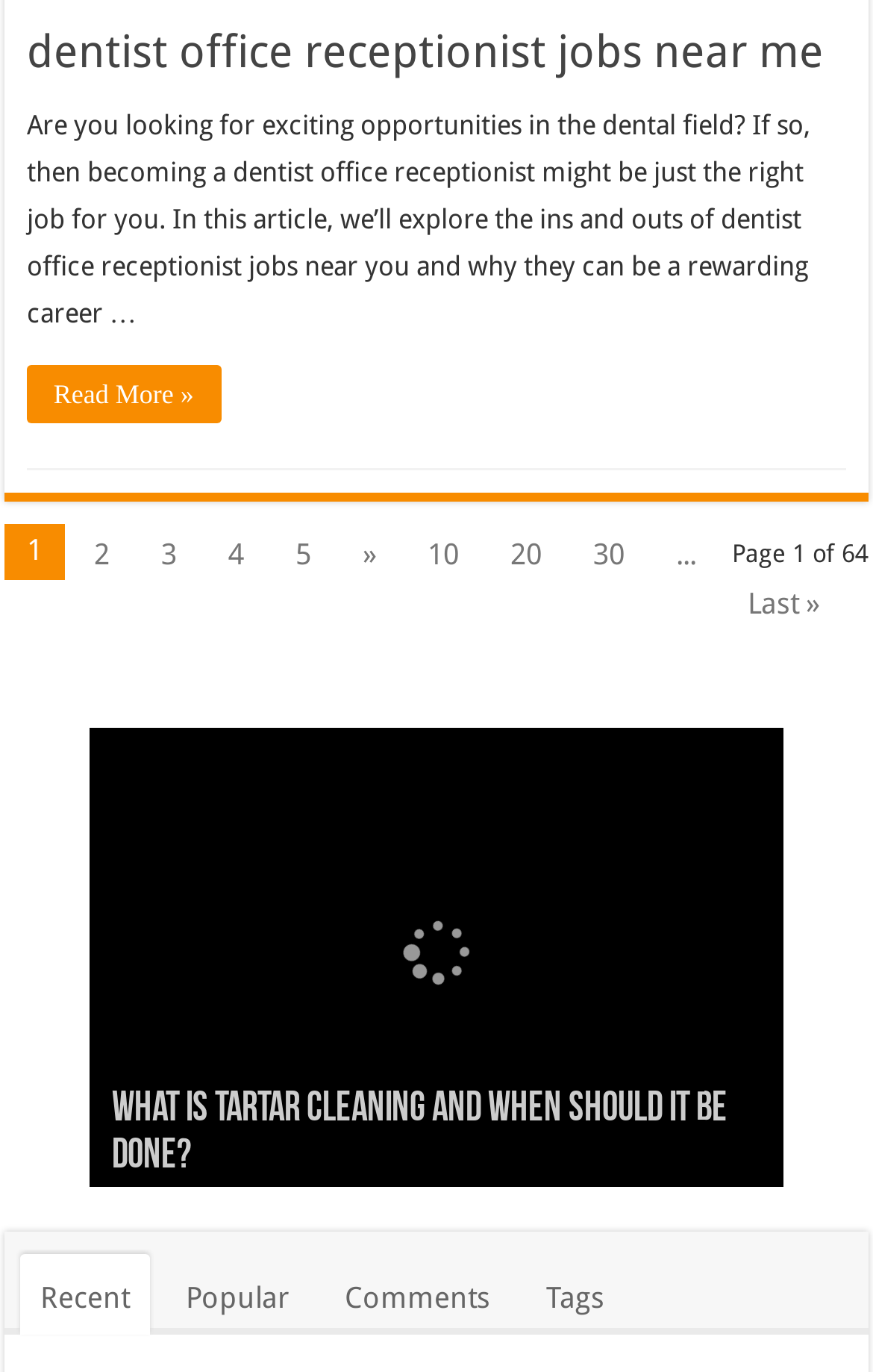Determine the bounding box coordinates for the element that should be clicked to follow this instruction: "Read more about dentist office receptionist jobs near me". The coordinates should be given as four float numbers between 0 and 1, in the format [left, top, right, bottom].

[0.031, 0.018, 0.943, 0.057]